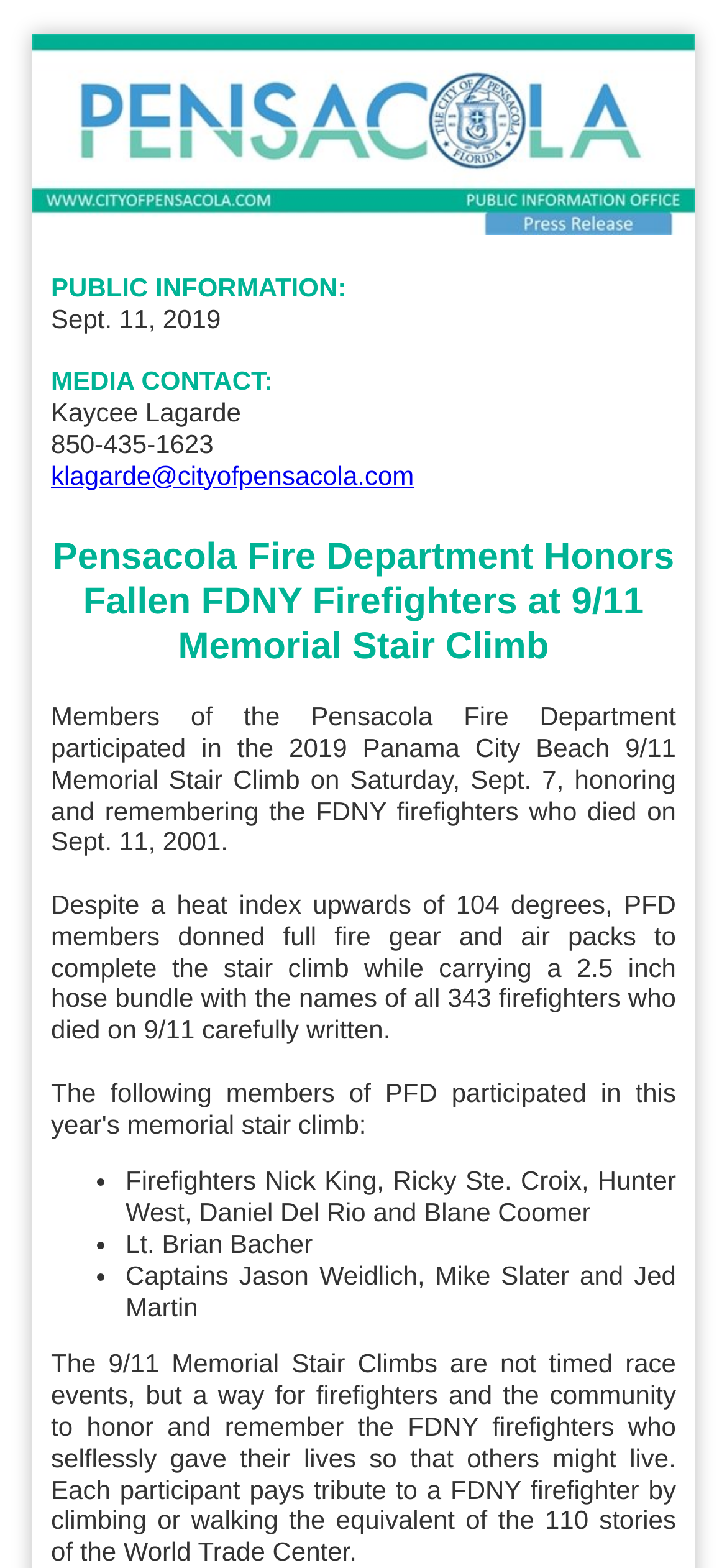Illustrate the webpage with a detailed description.

The webpage is about the Pensacola Fire Department's (PFD) participation in the 2019 Panama City Beach 9/11 Memorial Stair Climb. At the top of the page, there is a press release header with an image. Below the header, there is a section with the title "PUBLIC INFORMATION" and contact information for the media, including a name, phone number, and email address.

The main content of the page is a press release about the PFD's involvement in the stair climb event. The title of the press release is "Pensacola Fire Department Honors Fallen FDNY Firefighters at 9/11 Memorial Stair Climb". The text describes how PFD members participated in the event, wearing full fire gear and air packs, and carrying a hose bundle with the names of the 343 FDNY firefighters who died on 9/11.

The page also lists the names of the PFD members who participated in the event, including firefighters and captains. The text explains that the stair climb is not a timed race, but rather a way for firefighters and the community to honor and remember the FDNY firefighters who lost their lives on 9/11.